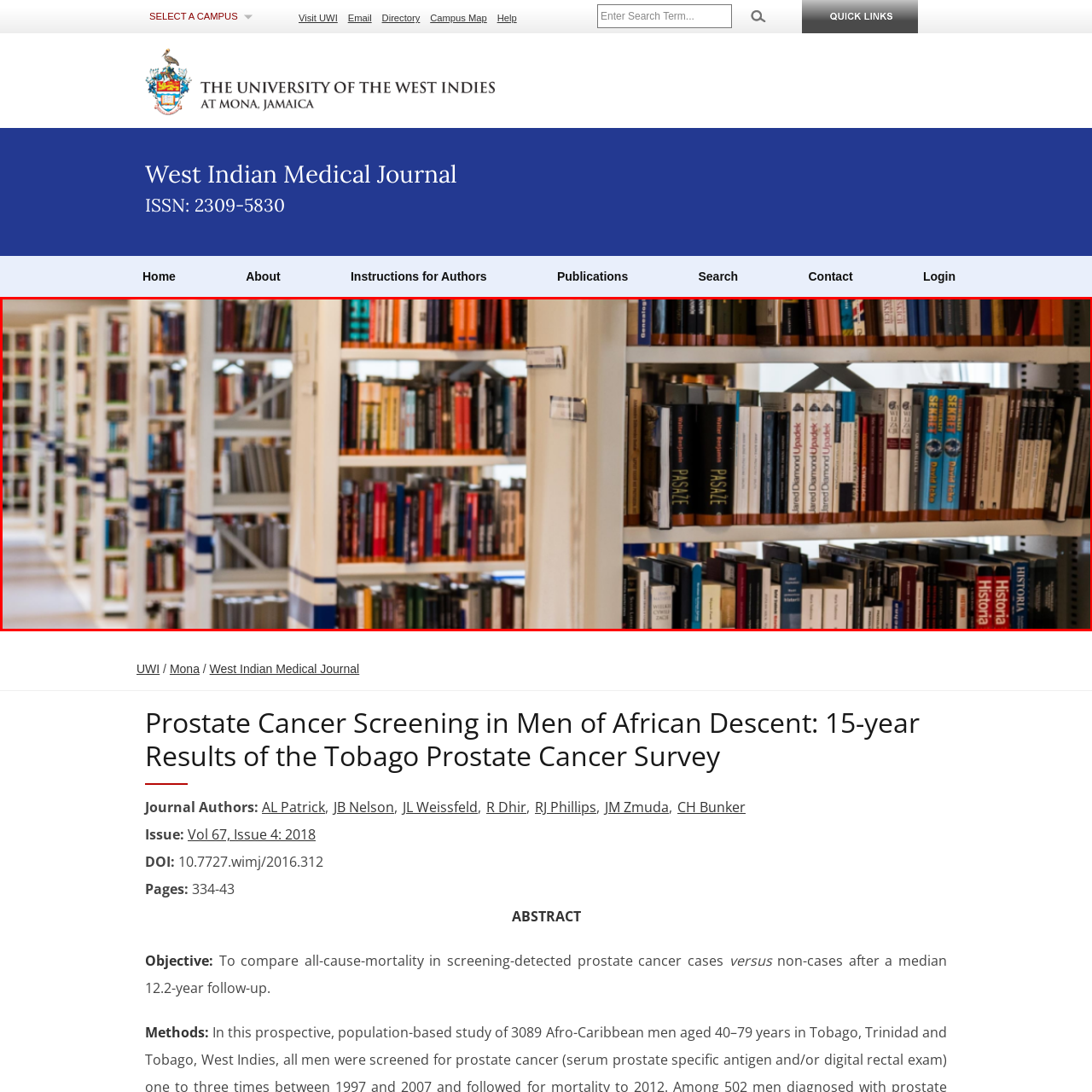Direct your attention to the image encased in a red frame, What is the purpose of libraries? Please answer in one word or a brief phrase.

Knowledge, learning, and community engagement